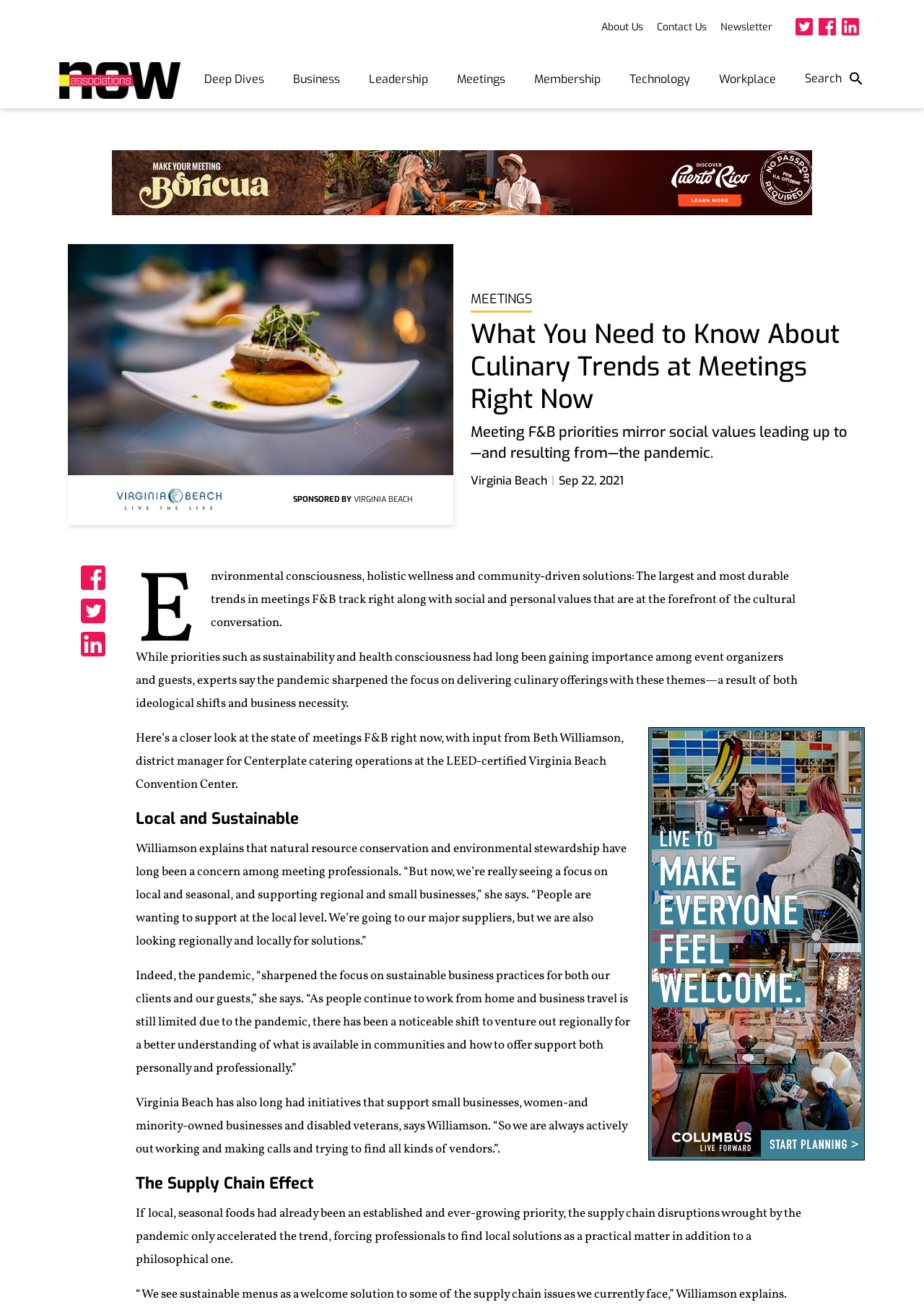What is the purpose of sustainable menus according to Beth Williamson?
Refer to the image and provide a one-word or short phrase answer.

Welcome solution to supply chain issues